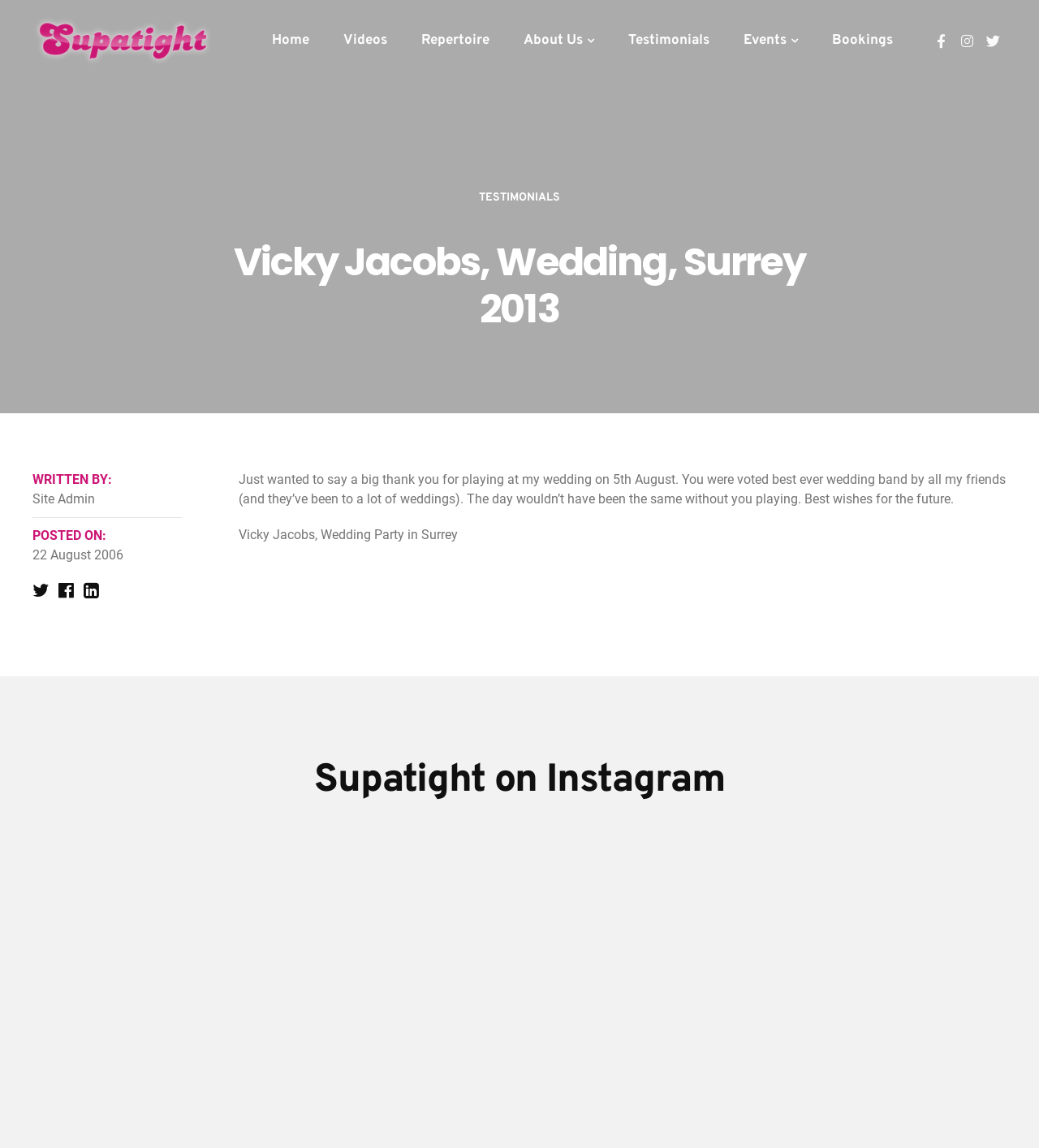Please indicate the bounding box coordinates for the clickable area to complete the following task: "Check out the 'Supatight on Instagram' section". The coordinates should be specified as four float numbers between 0 and 1, i.e., [left, top, right, bottom].

[0.055, 0.66, 0.945, 0.701]